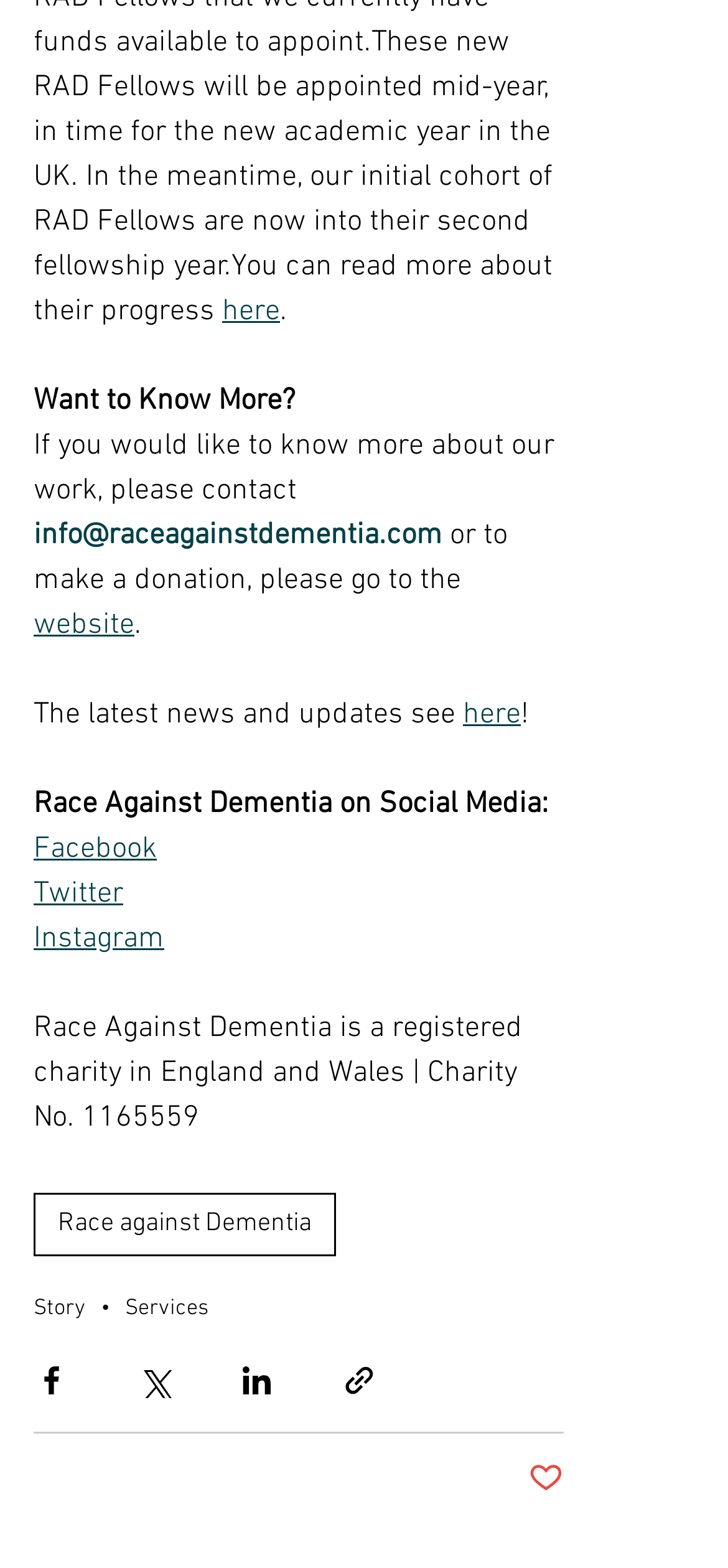Please determine the bounding box coordinates of the element's region to click for the following instruction: "Contact via email".

[0.046, 0.33, 0.608, 0.354]